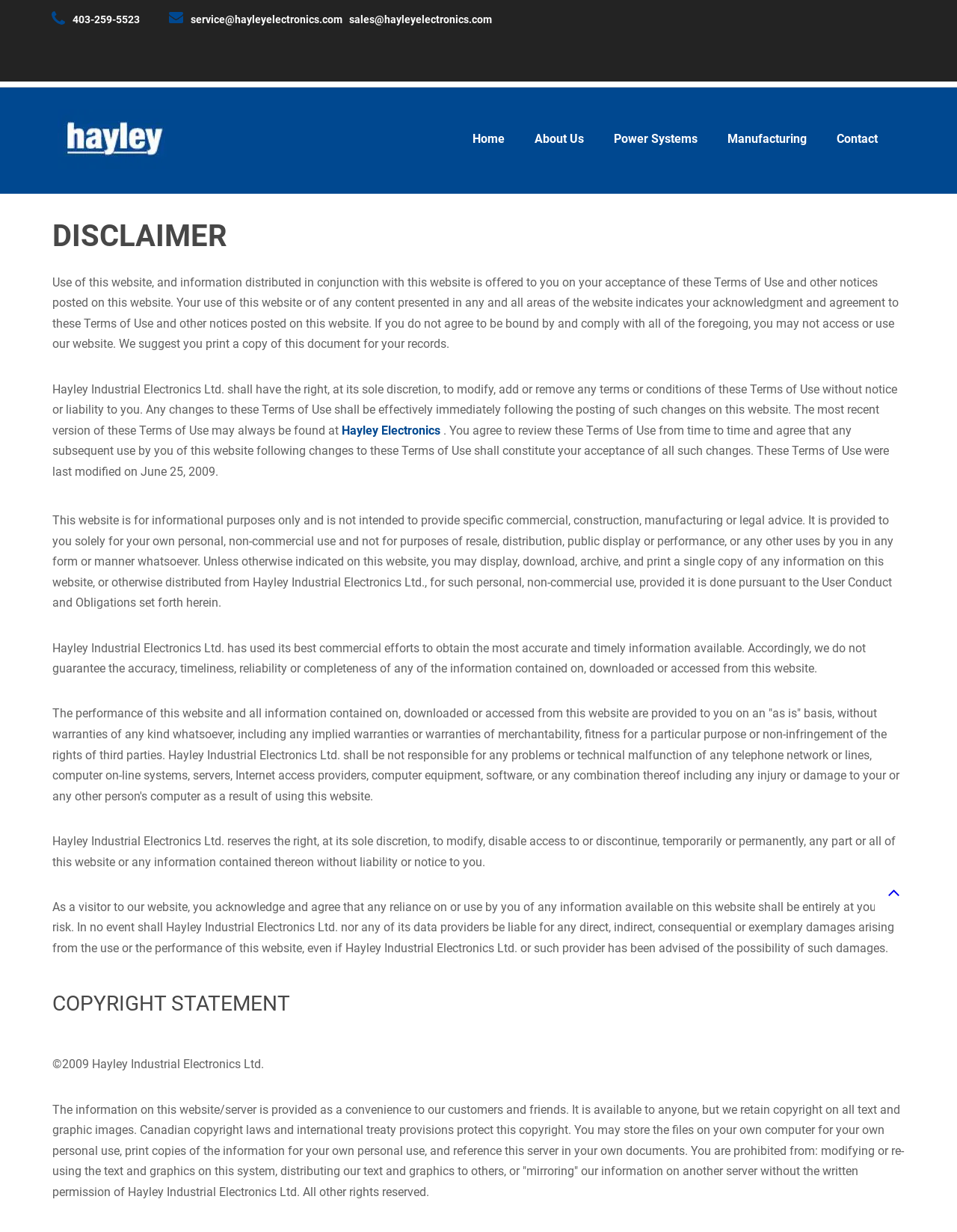Is the website providing any guarantees?
Provide a well-explained and detailed answer to the question.

I read the static text elements under the disclaimer section and found that the website explicitly states that it does not guarantee the accuracy, timeliness, reliability, or completeness of any information contained on the website.